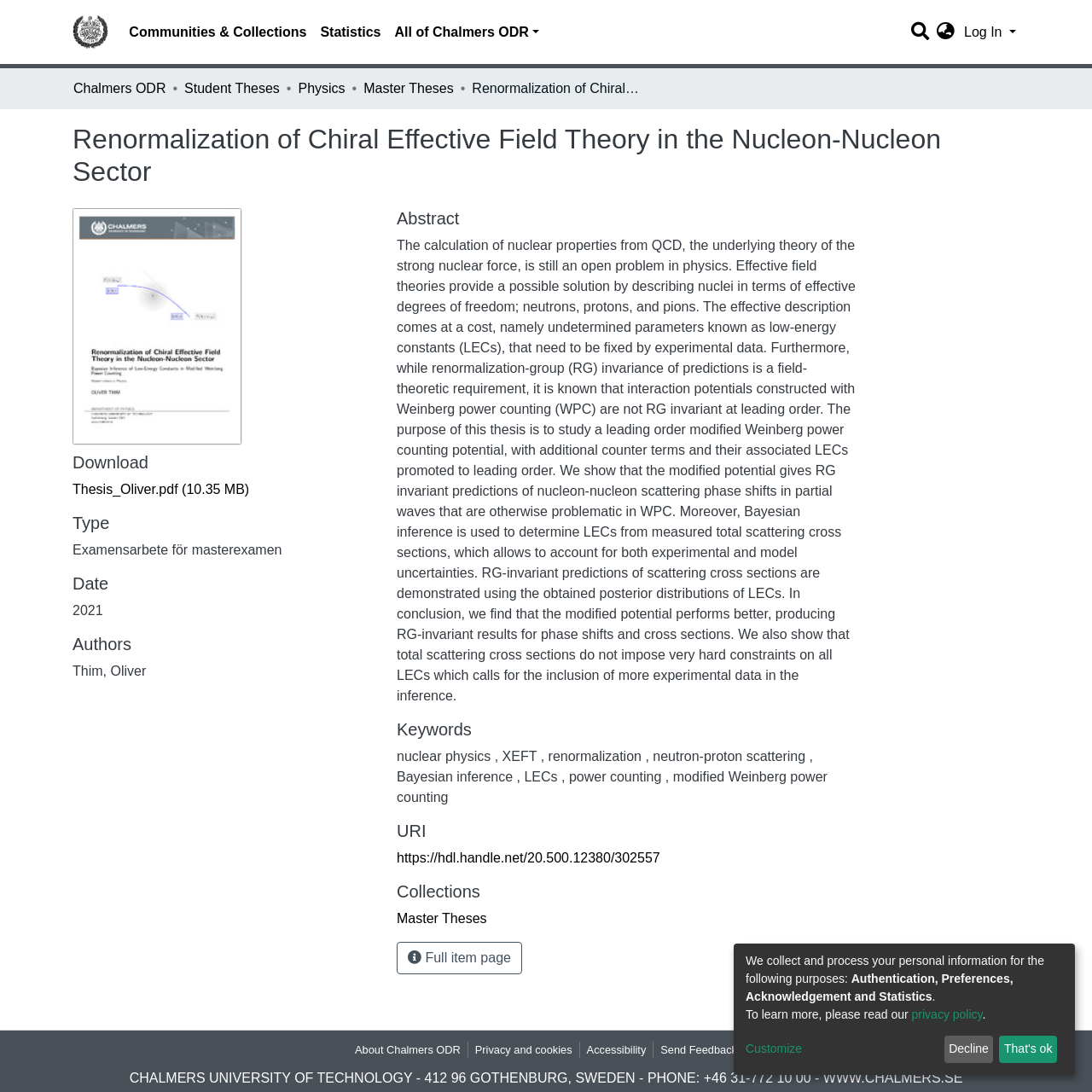Show the bounding box coordinates for the element that needs to be clicked to execute the following instruction: "View the full item page". Provide the coordinates in the form of four float numbers between 0 and 1, i.e., [left, top, right, bottom].

[0.363, 0.862, 0.478, 0.892]